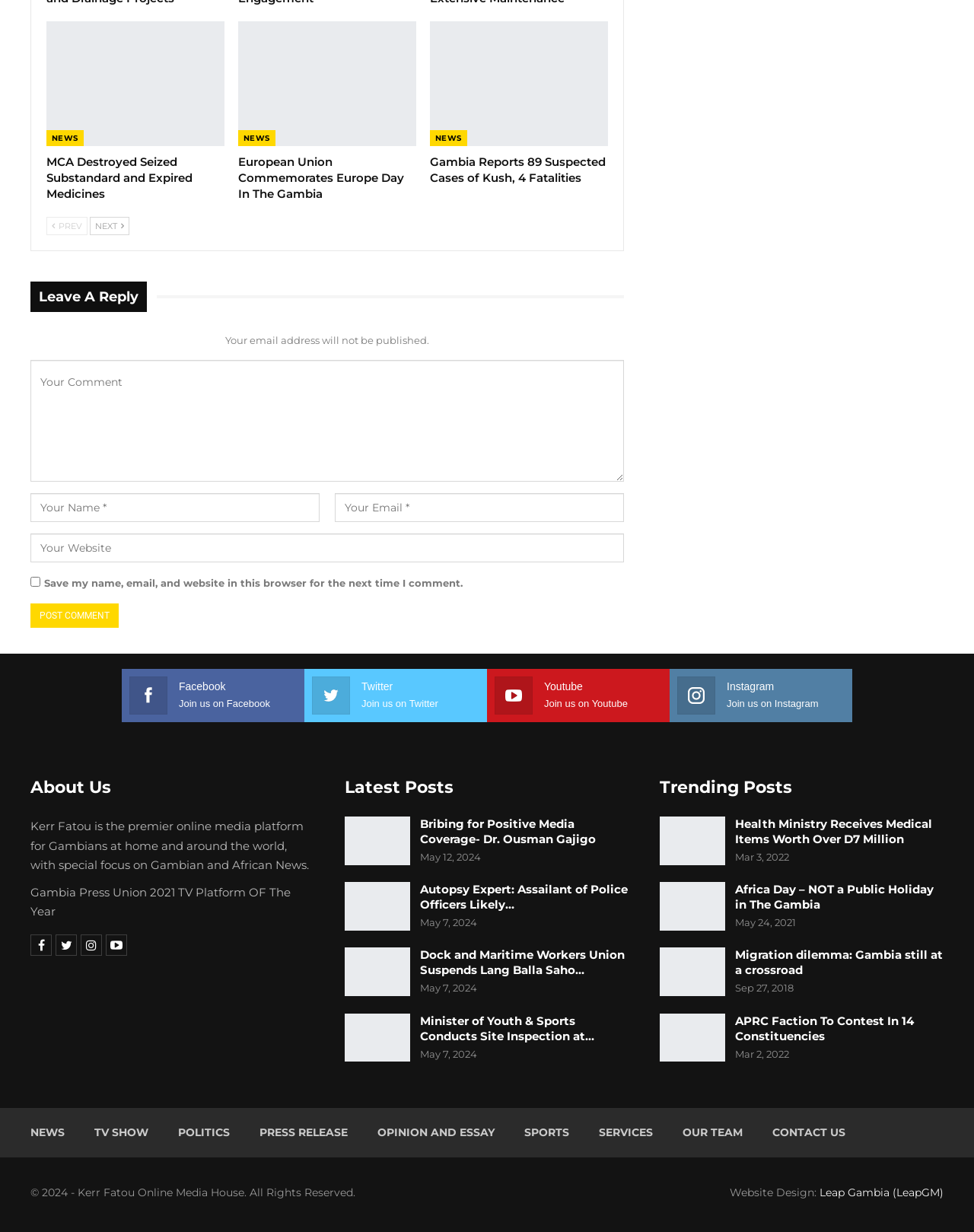Point out the bounding box coordinates of the section to click in order to follow this instruction: "Enter your comment in the 'Your Comment' textbox".

[0.031, 0.292, 0.641, 0.391]